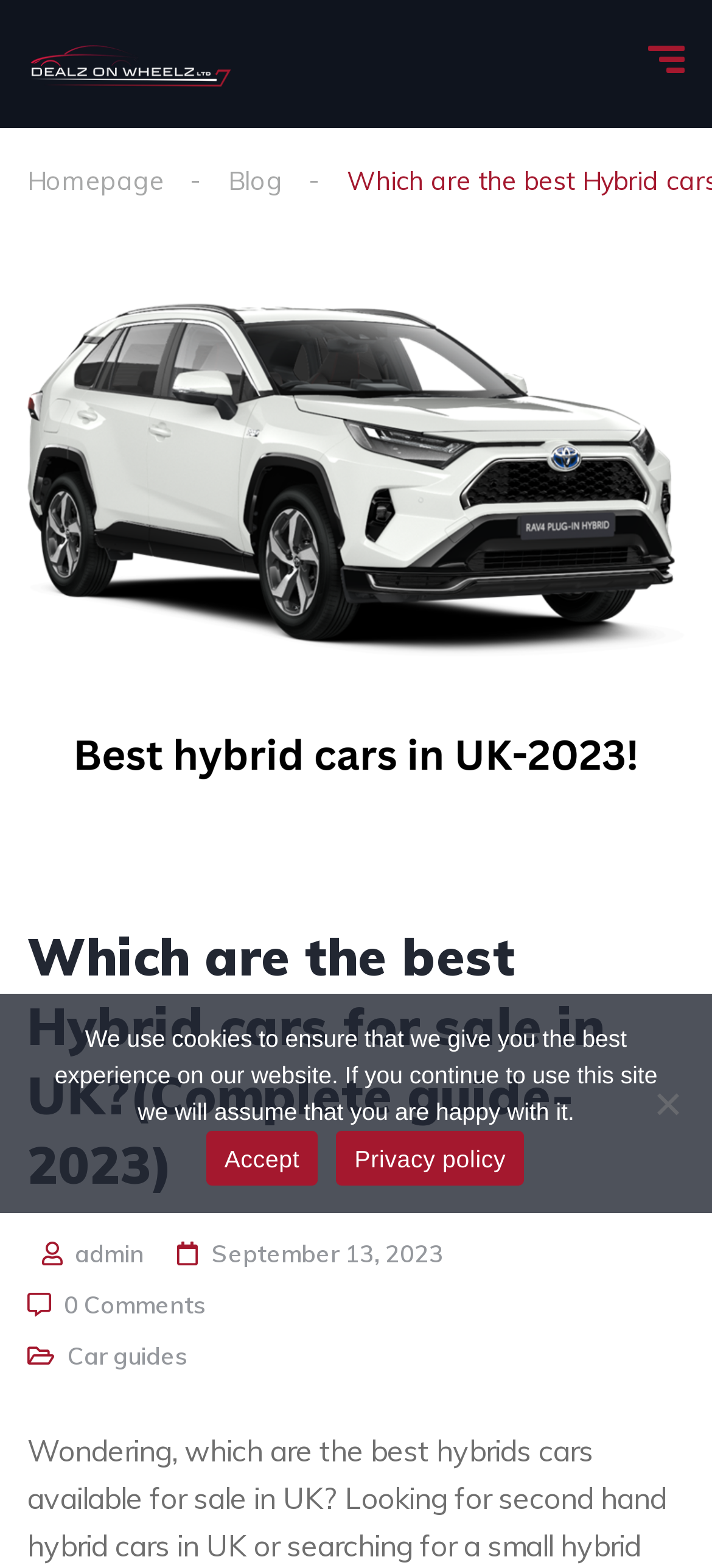Provide the bounding box coordinates of the UI element this sentence describes: "title="Dealz On Wheelz"".

[0.038, 0.022, 0.326, 0.059]